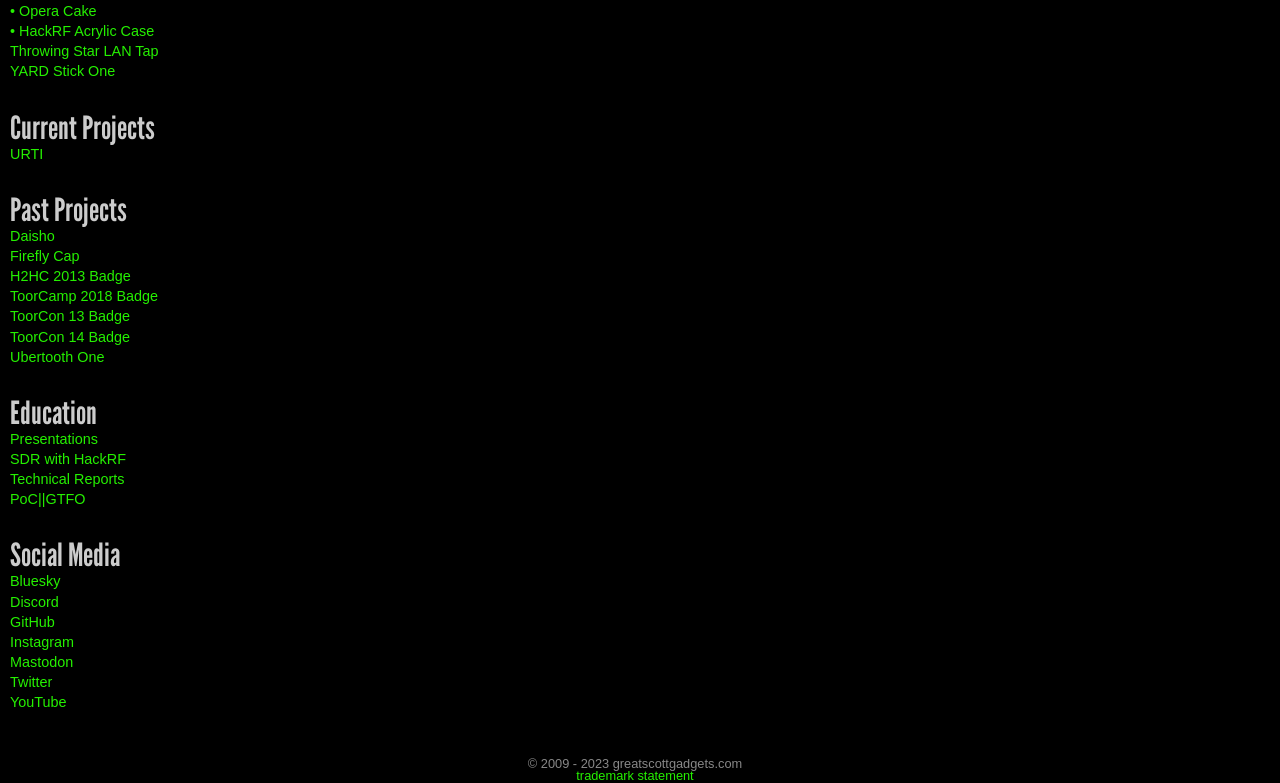Given the element description: "ToorCon 13 Badge", predict the bounding box coordinates of the UI element it refers to, using four float numbers between 0 and 1, i.e., [left, top, right, bottom].

[0.008, 0.394, 0.102, 0.414]